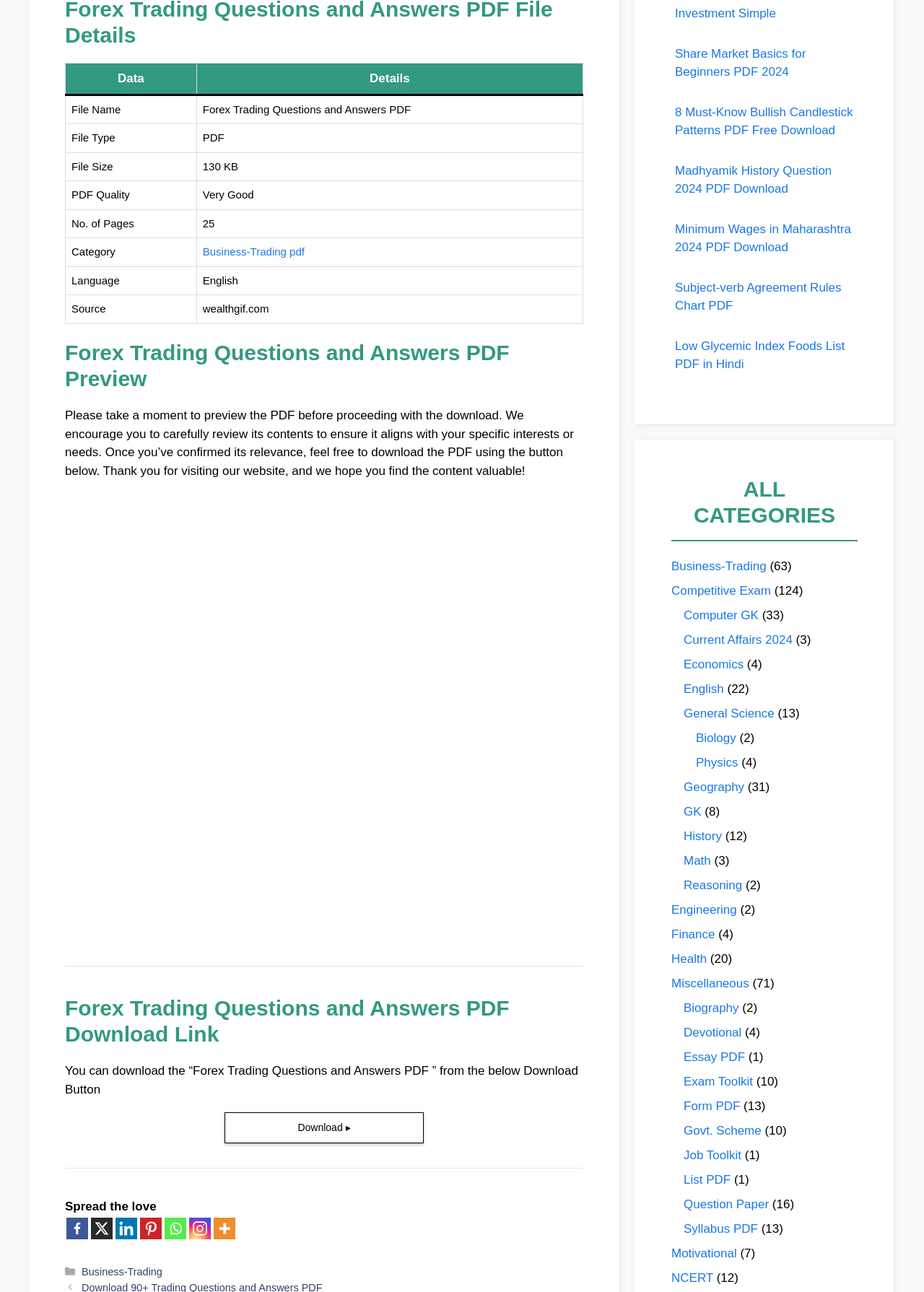Please find the bounding box coordinates of the section that needs to be clicked to achieve this instruction: "Download the Forex Trading Questions and Answers PDF".

[0.243, 0.861, 0.458, 0.885]